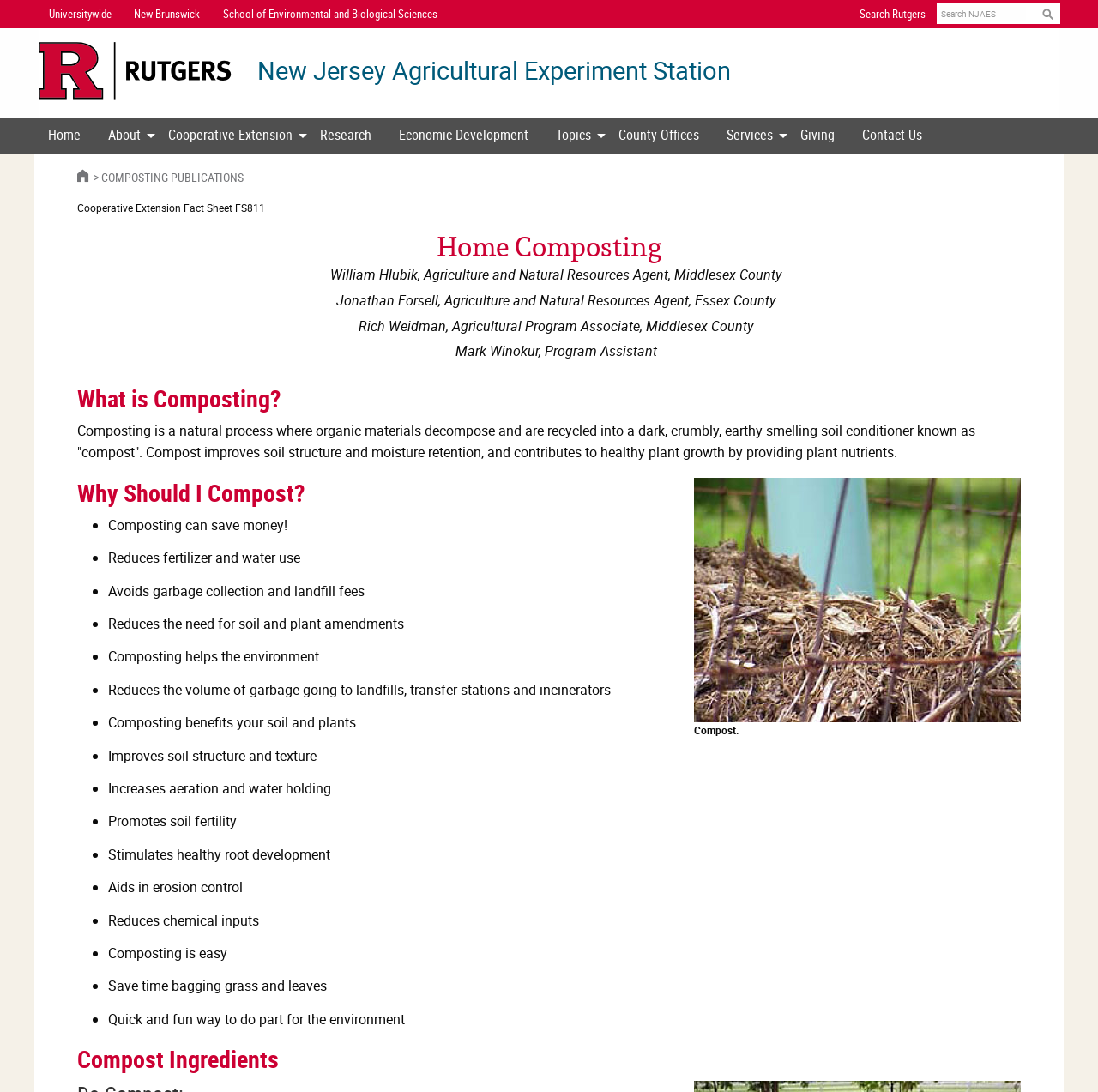What are the ingredients for compost?
Please answer the question with a detailed response using the information from the screenshot.

The webpage does not specifically mention the ingredients for compost, but it discusses the process of composting and its benefits.